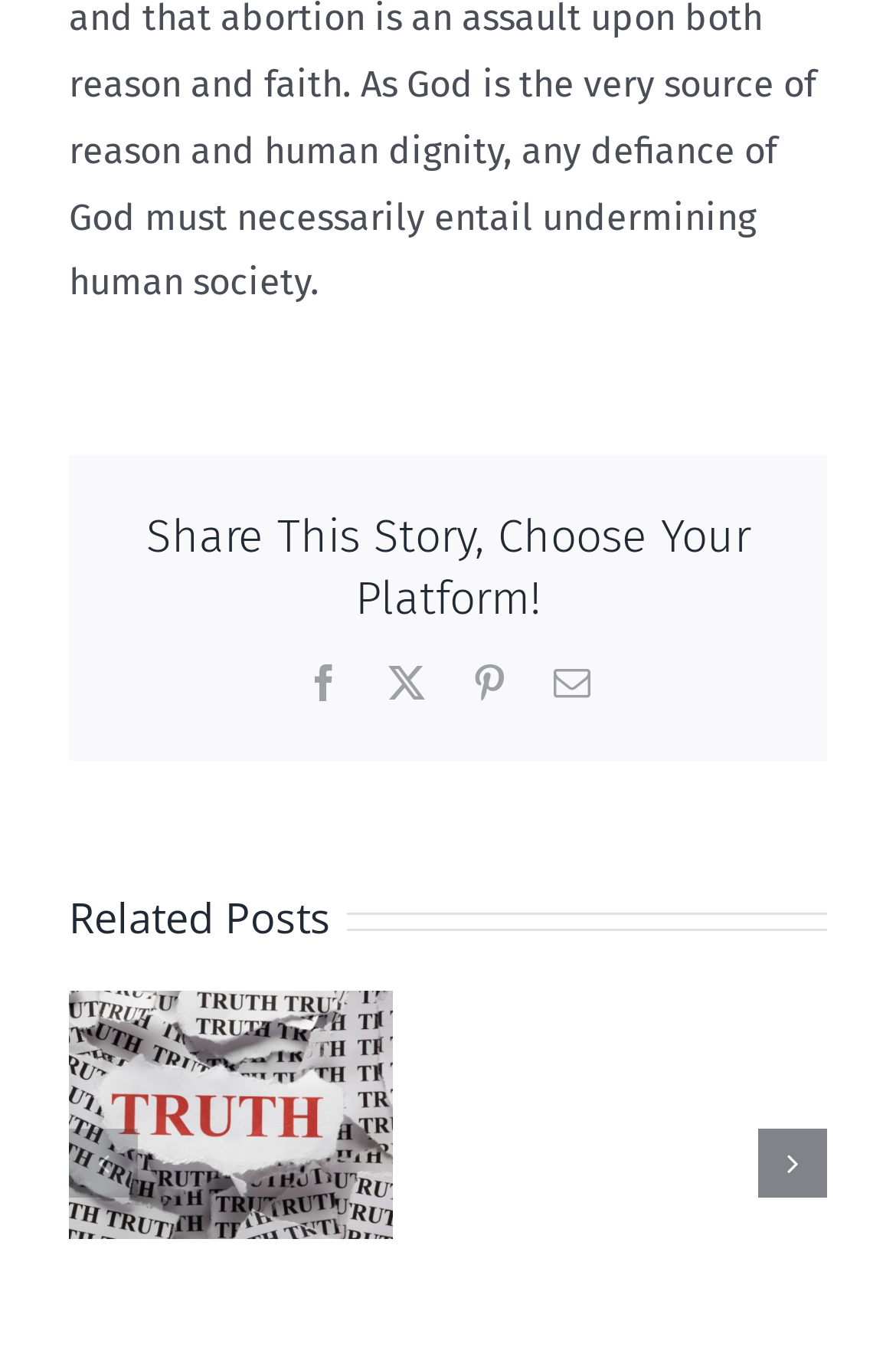For the given element description The Death of Public School, determine the bounding box coordinates of the UI element. The coordinates should follow the format (top-left x, top-left y, bottom-right x, bottom-right y) and be within the range of 0 to 1.

[0.756, 0.711, 0.849, 0.772]